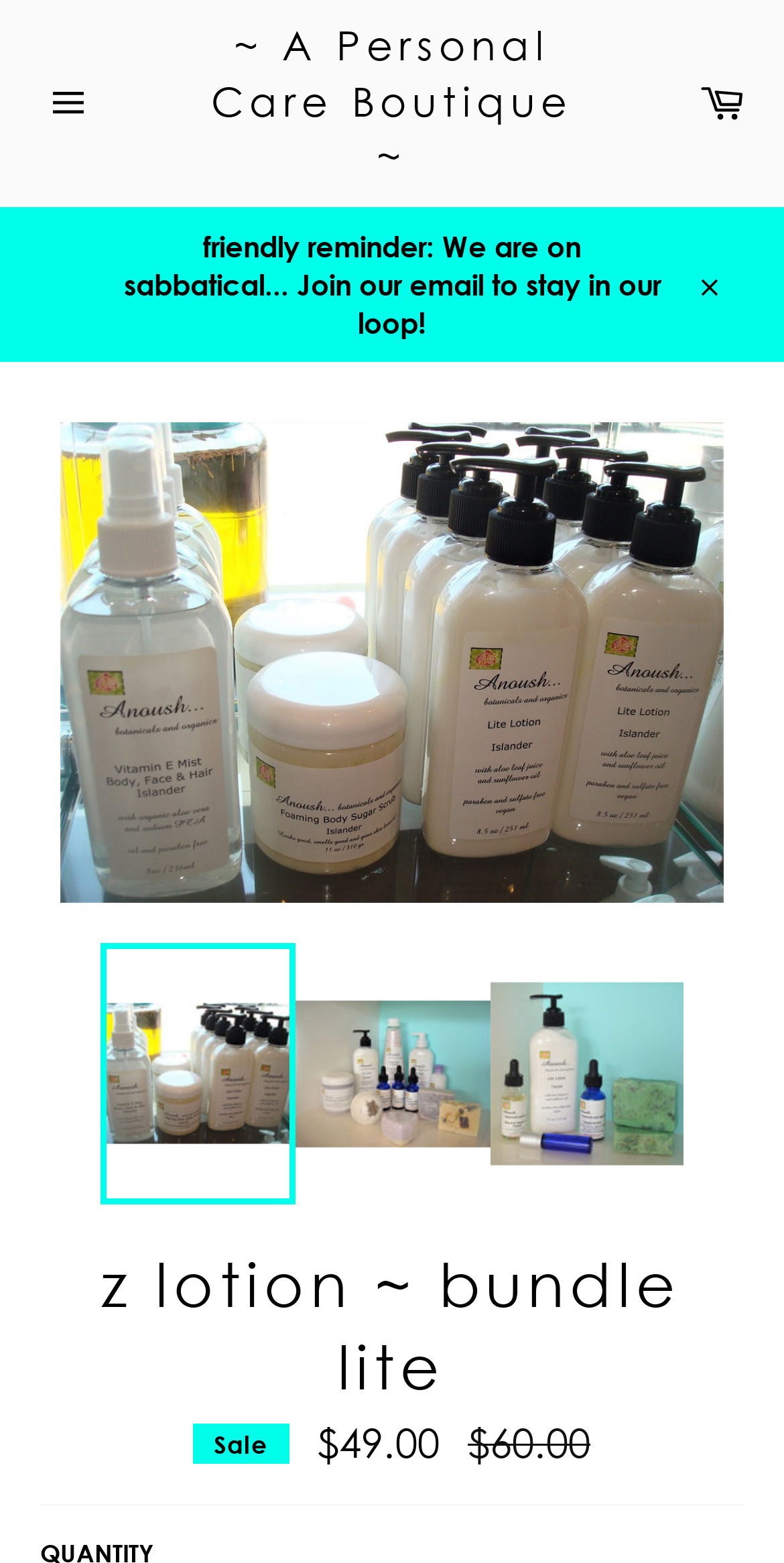Identify the bounding box coordinates for the UI element described by the following text: "Site navigation". Provide the coordinates as four float numbers between 0 and 1, in the format [left, top, right, bottom].

[0.026, 0.039, 0.141, 0.093]